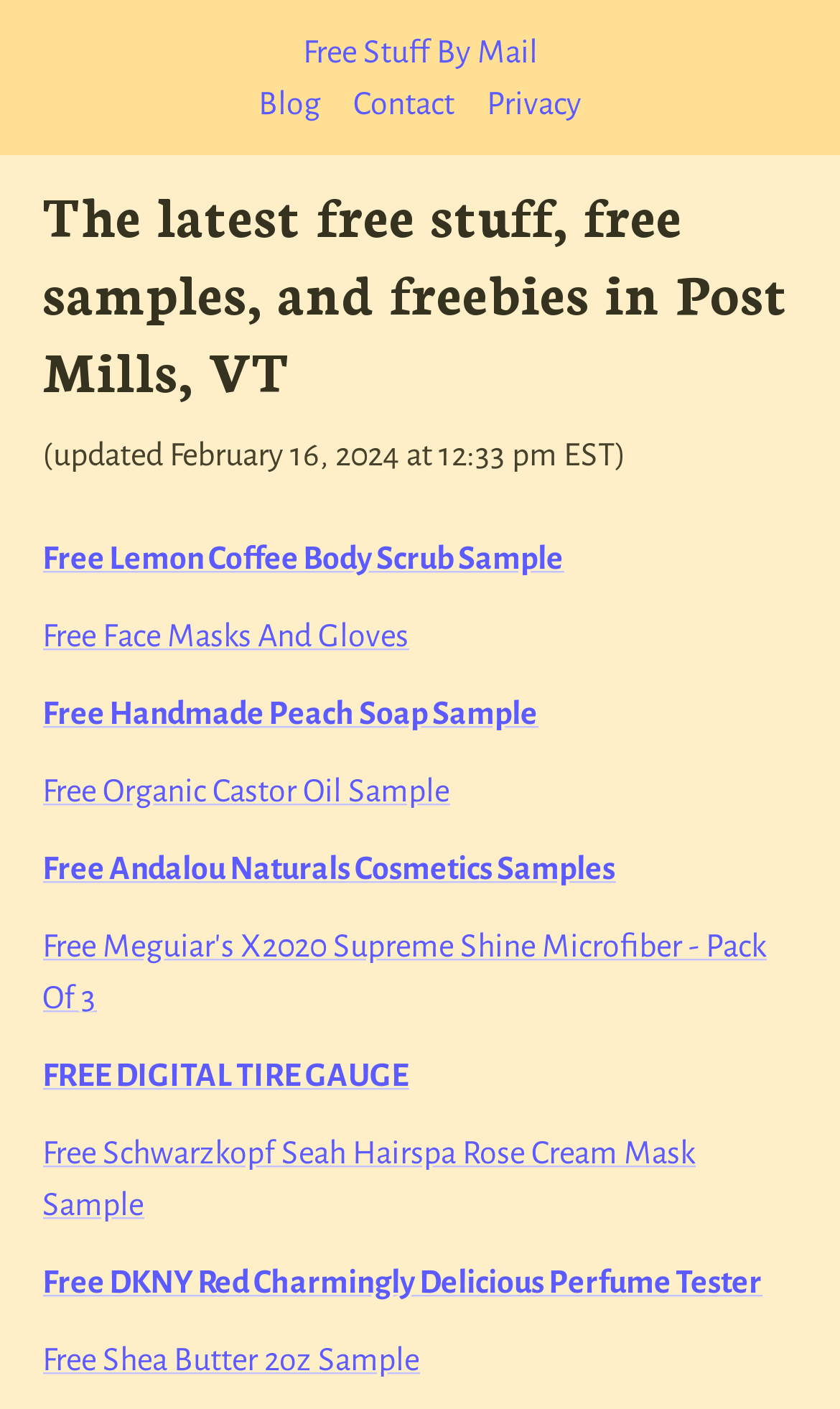Using the information in the image, could you please answer the following question in detail:
What is the latest update time?

I found the text '(updated February 16, 2024 at 12:33 pm EST)' which indicates the latest update time.